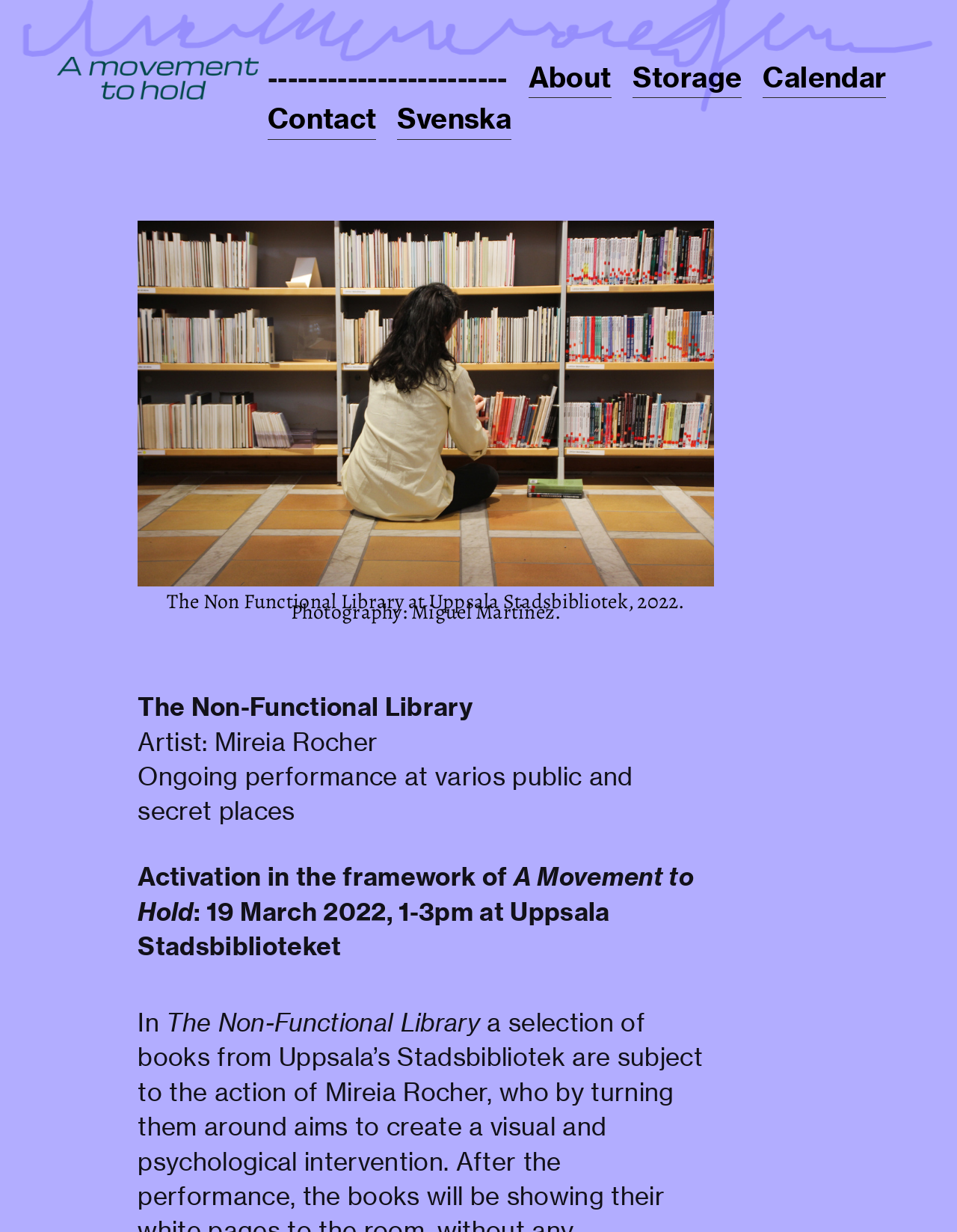Provide the bounding box coordinates, formatted as (top-left x, top-left y, bottom-right x, bottom-right y), with all values being floating point numbers between 0 and 1. Identify the bounding box of the UI element that matches the description: Contact

[0.28, 0.082, 0.393, 0.113]